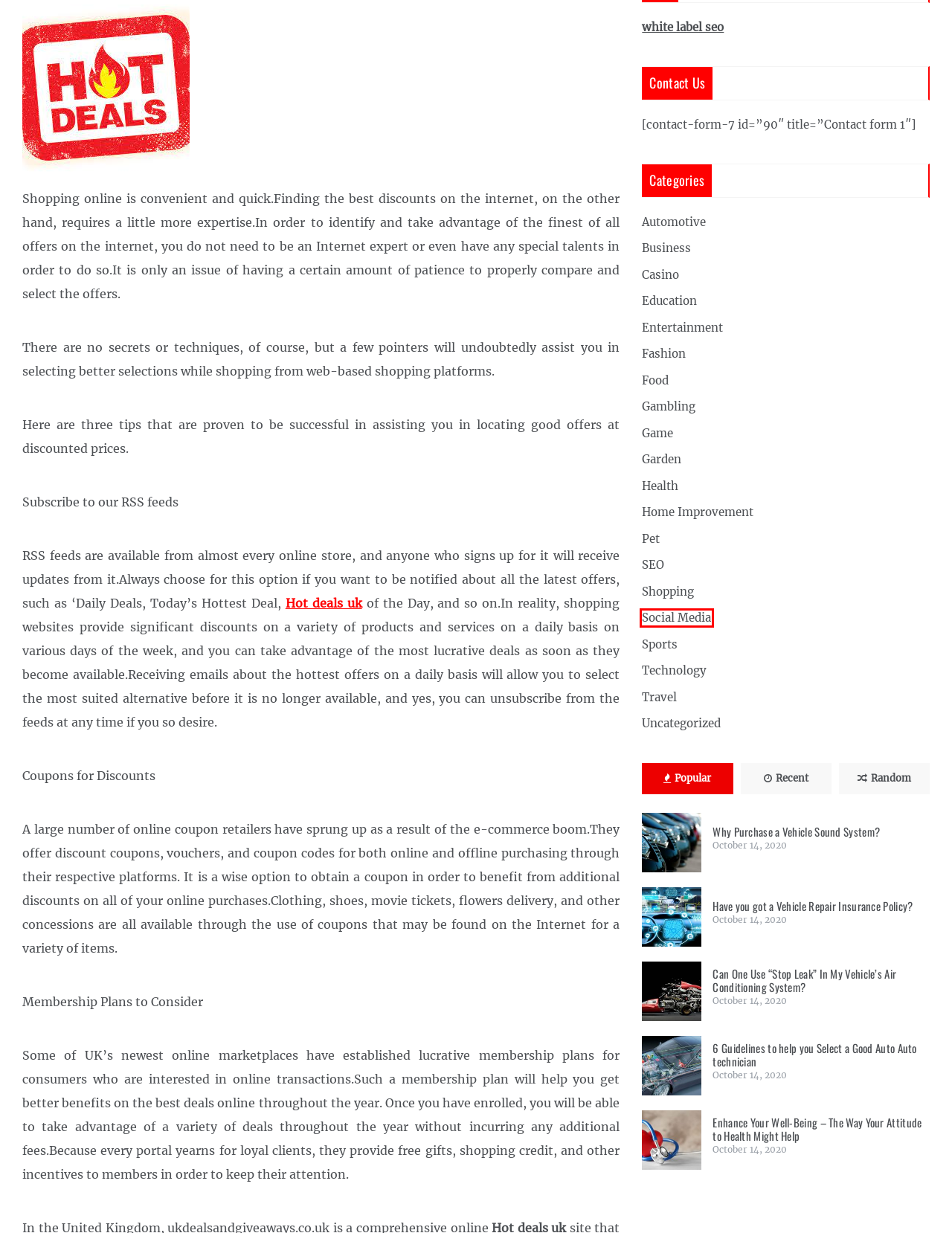You are given a screenshot of a webpage with a red rectangle bounding box around a UI element. Select the webpage description that best matches the new webpage after clicking the element in the bounding box. Here are the candidates:
A. Fashion – Gucci UK
B. Shopping – Gucci UK
C. Food – Gucci UK
D. Gambling – Gucci UK
E. Casino – Gucci UK
F. Social Media – Gucci UK
G. Uncategorized – Gucci UK
H. Garden – Gucci UK

F